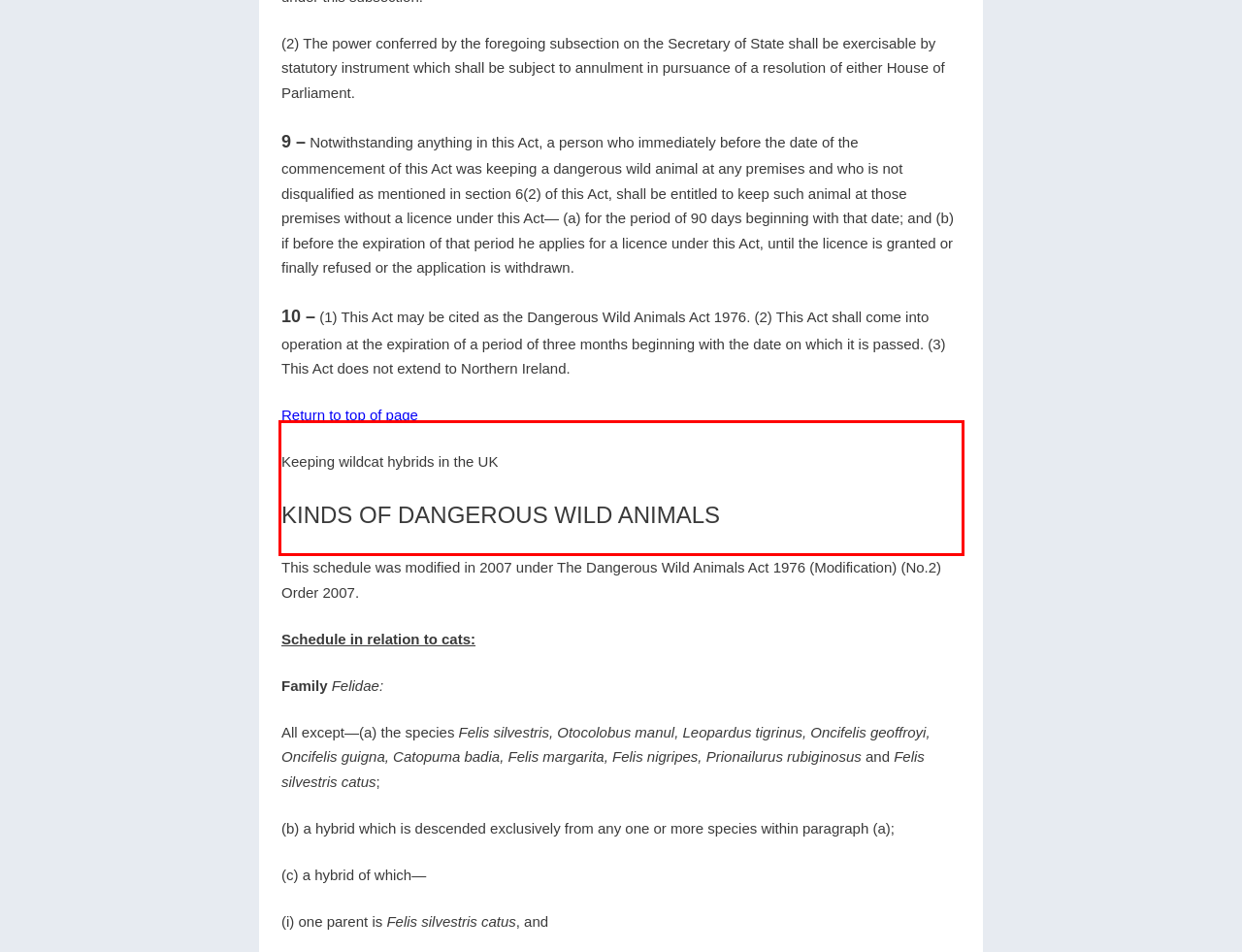You are given a screenshot showing a webpage with a red bounding box. Perform OCR to capture the text within the red bounding box.

8 – (1) If the Secretary of State is satisfied that the scope of this Act should be extended so as to include animals of a kind not for the time being specified in the Schedule to this Act or diminished so as to exclude animals of a kind for the time being specified in that Schedule, he may by order make the necessary modifications to that Schedule and any such order may be revoked by a subsequent order under this subsection.